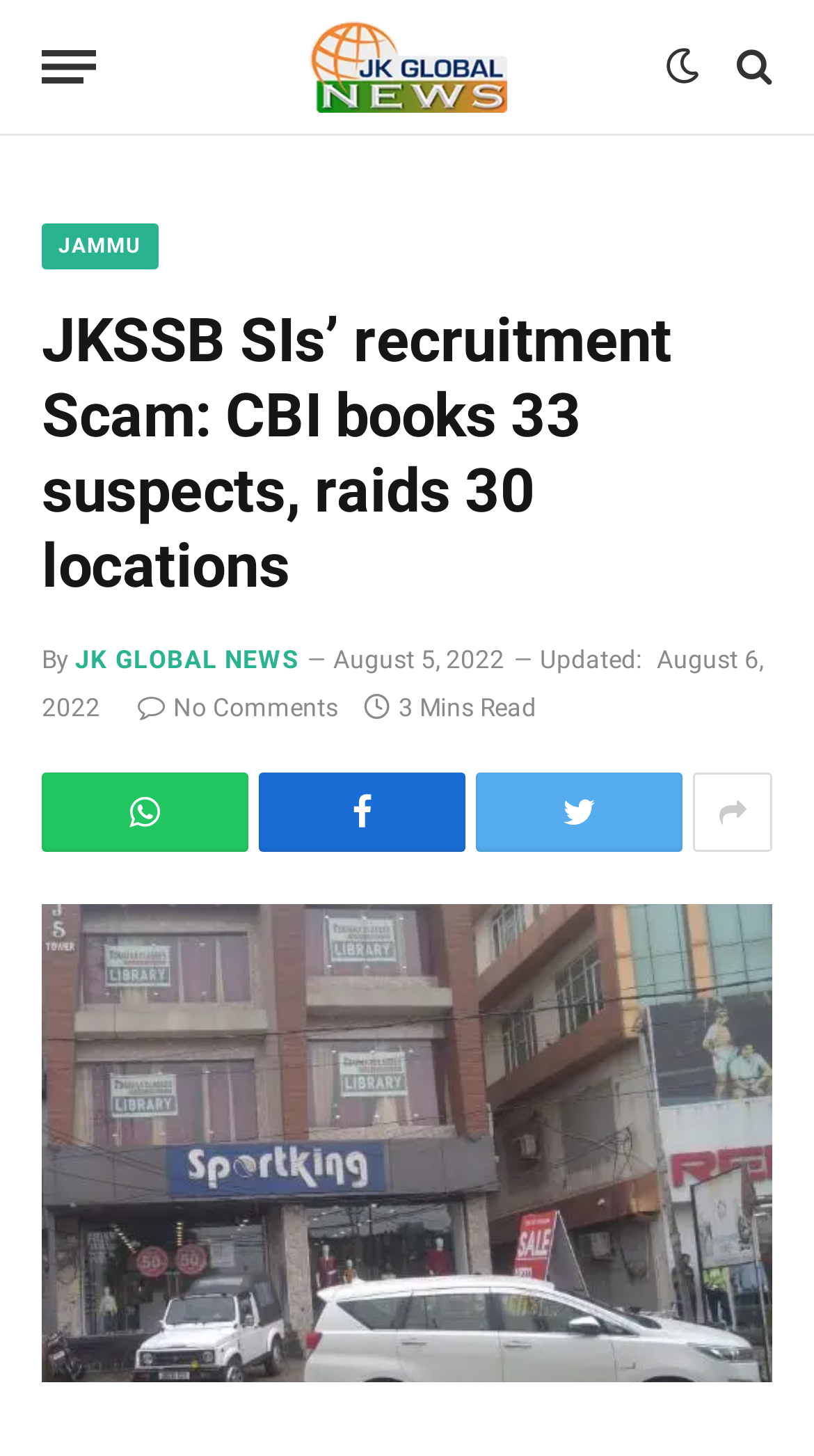Locate the bounding box coordinates of the clickable region to complete the following instruction: "Share the article on social media."

[0.585, 0.531, 0.838, 0.586]